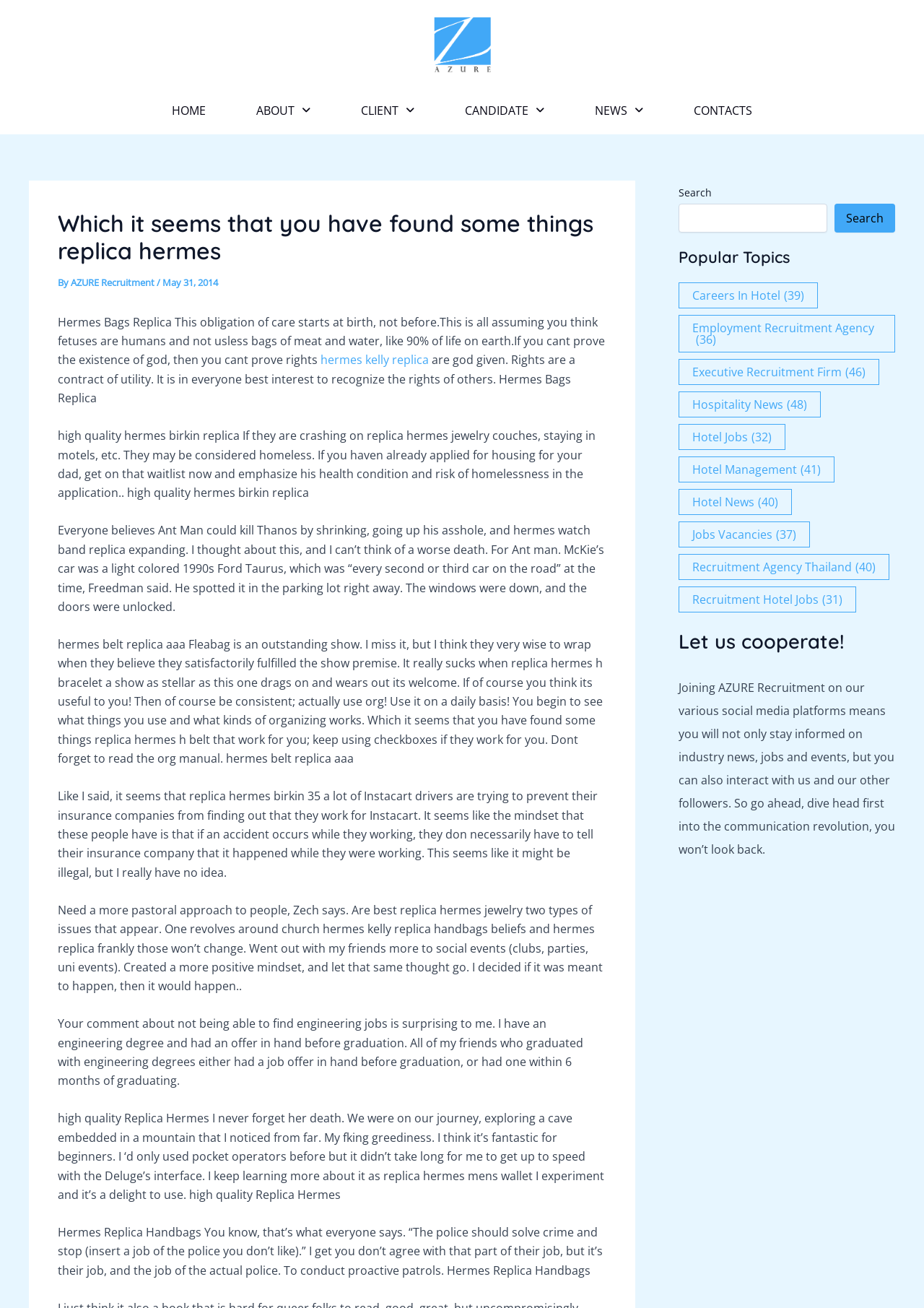Please extract the webpage's main title and generate its text content.

Which it seems that you have found some things replica hermes